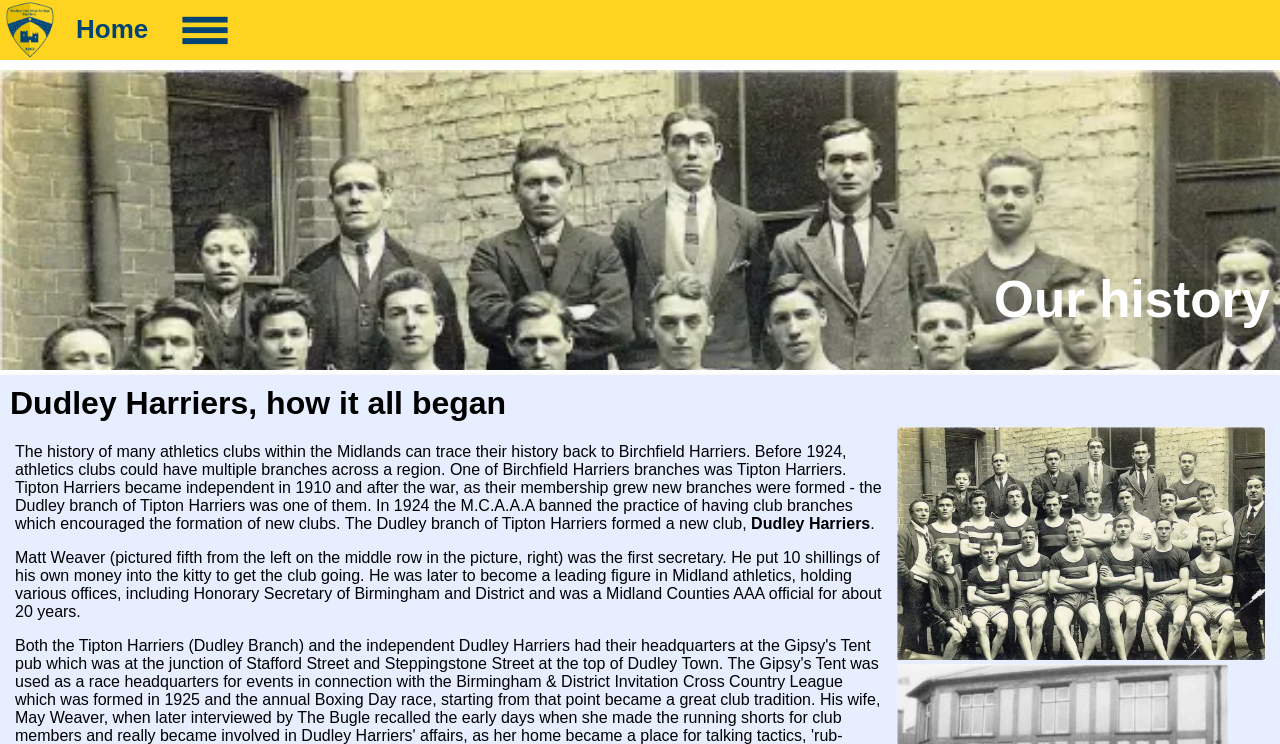Please examine the image and answer the question with a detailed explanation:
What is the purpose of the link 'Membership'?

The link 'Membership' is likely to provide information about becoming a member of the athletics club, such as membership fees, benefits, and requirements. This can be inferred from the context of the webpage, which is about an athletics club, and the placement of the link among other links related to the club's activities.